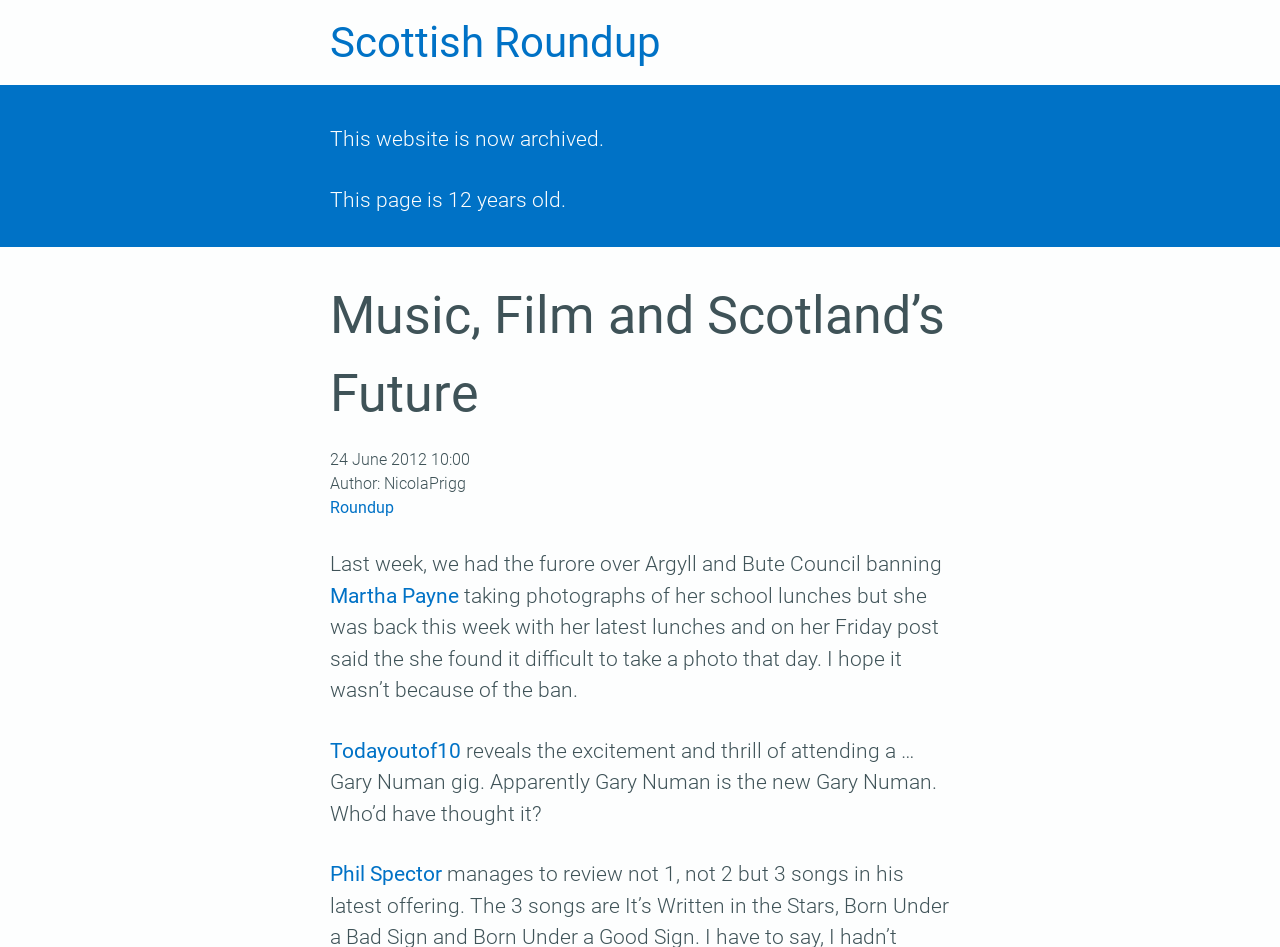Who is the author of this webpage?
Please give a detailed and thorough answer to the question, covering all relevant points.

The author of the webpage can be determined by looking at the static text element with the text 'Author: NicolaPrigg' which is located below the time element.